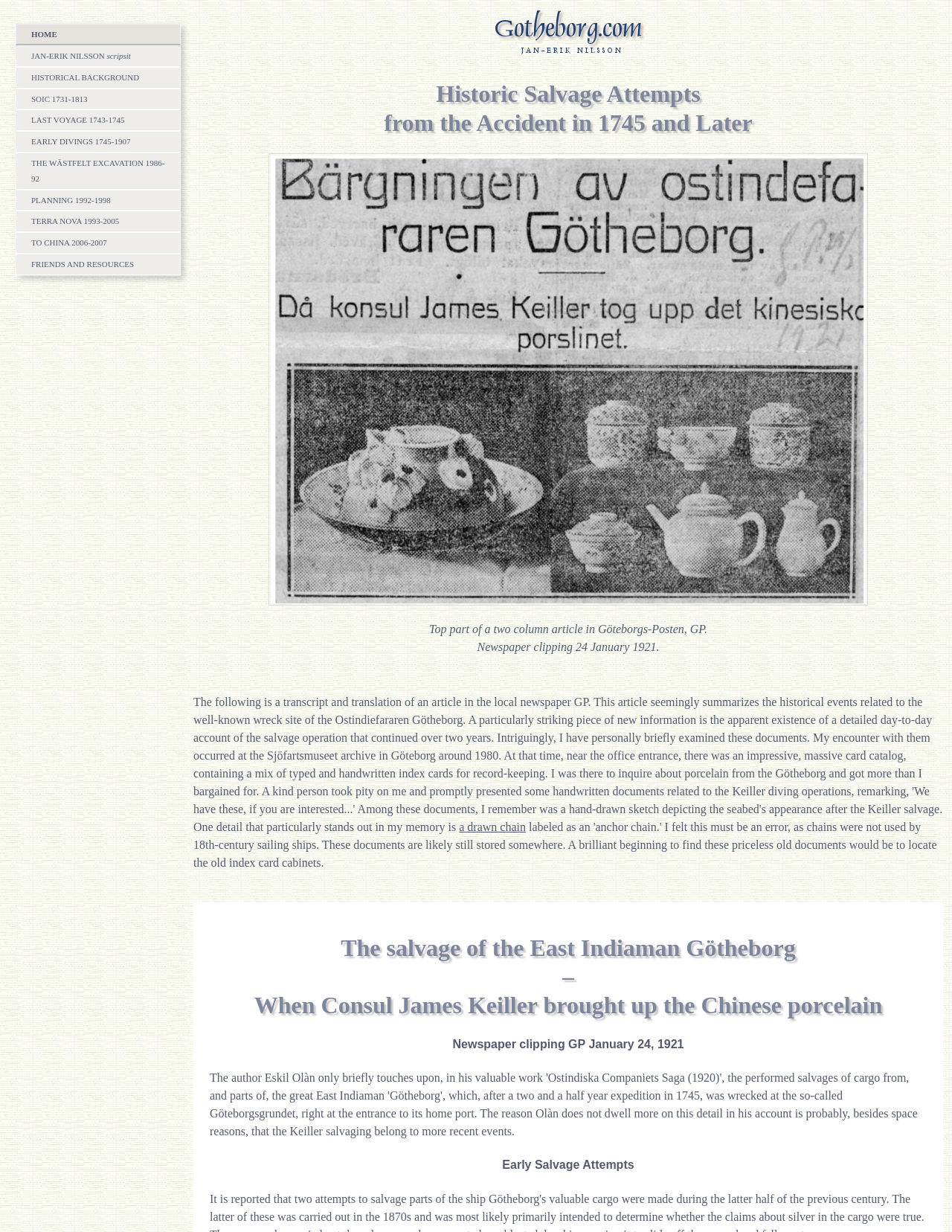Carefully examine the image and provide an in-depth answer to the question: What is the purpose of the link 'HOME'?

Based on the webpage structure, I can see that the link 'HOME' is located at the top-left corner of the webpage, which is a common location for homepage links. It is likely that clicking on this link will take the user to the homepage of the website.